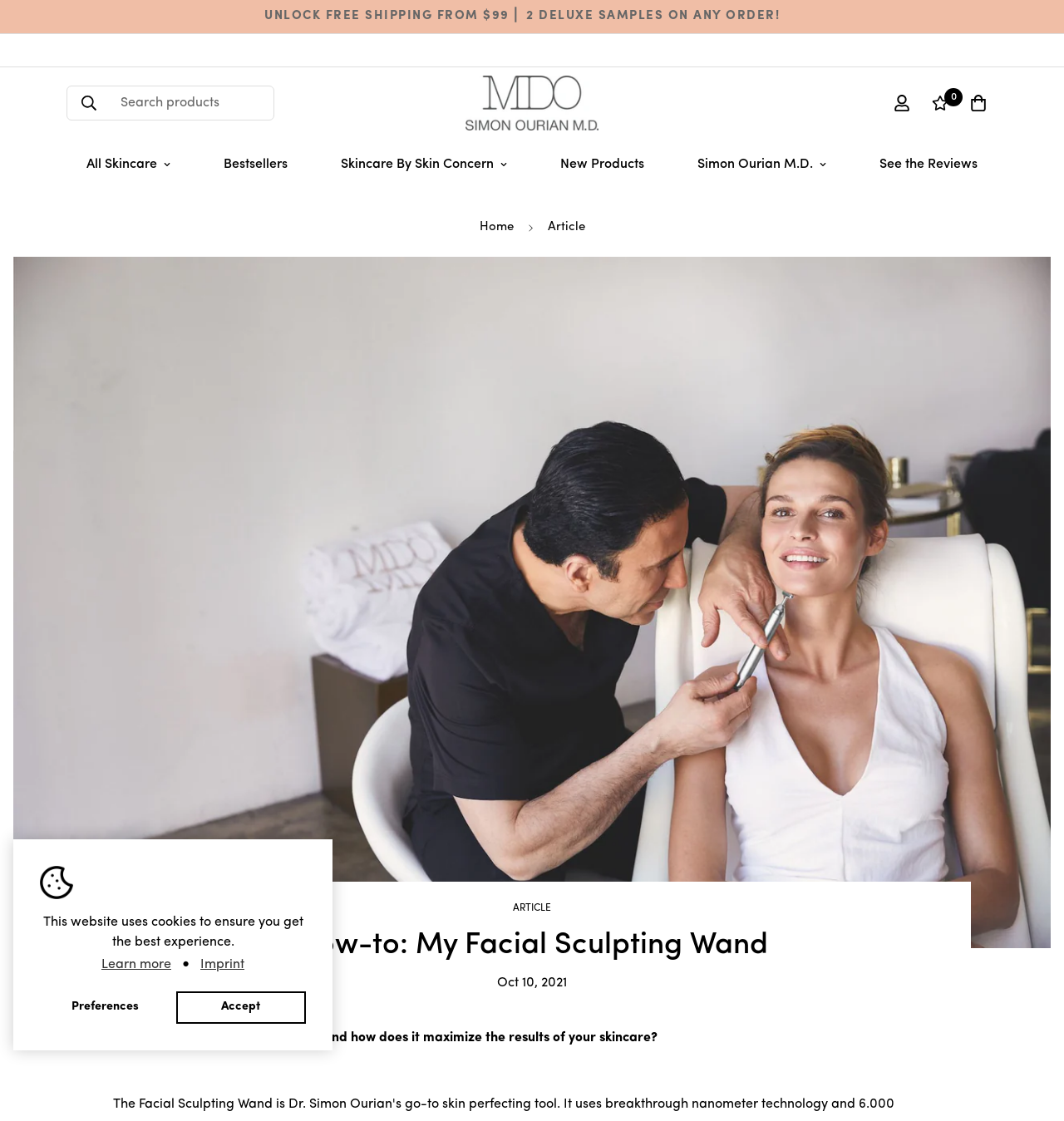Kindly provide the bounding box coordinates of the section you need to click on to fulfill the given instruction: "Unlock free shipping".

[0.0, 0.0, 1.0, 0.03]